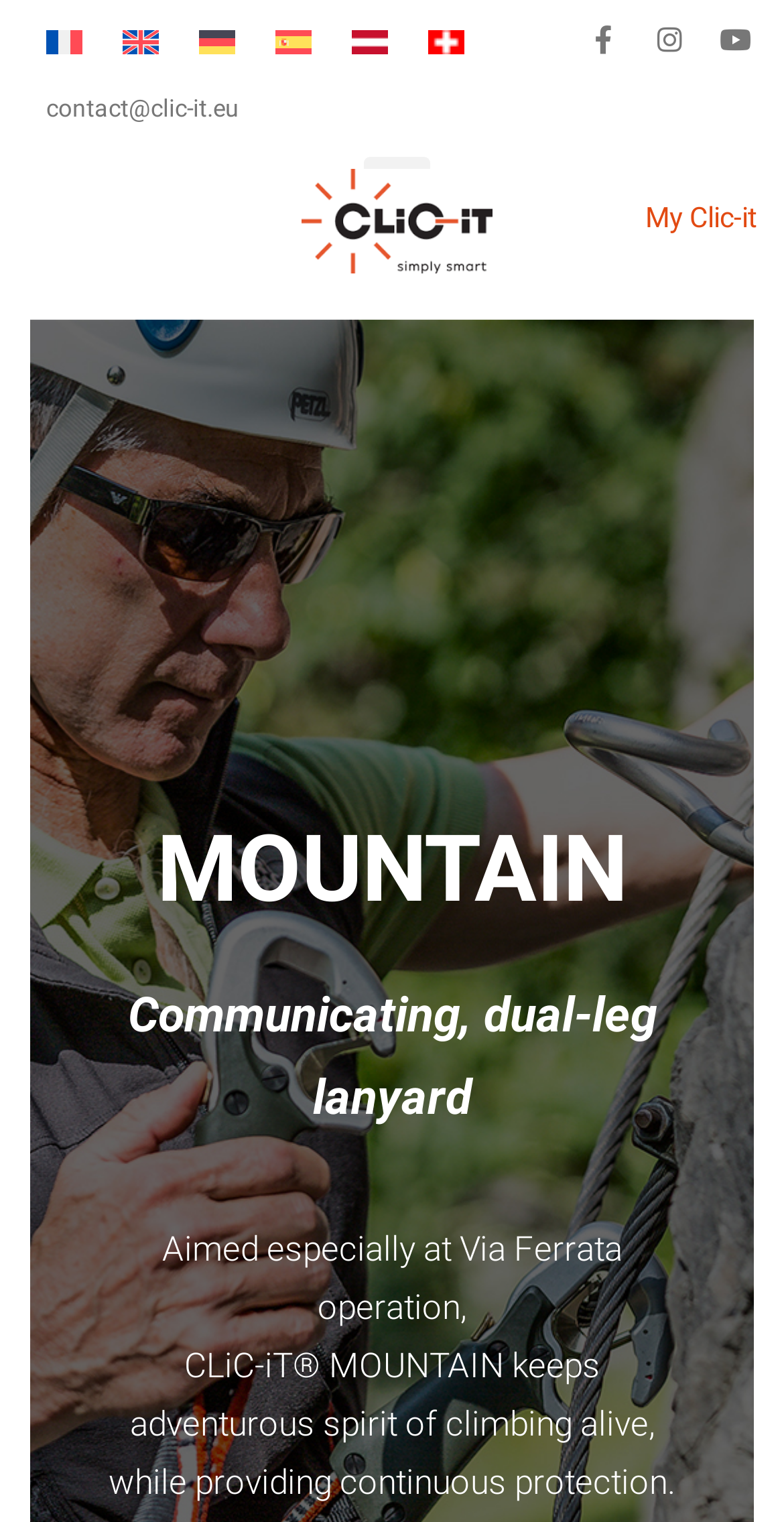Please predict the bounding box coordinates of the element's region where a click is necessary to complete the following instruction: "Click on the MENGAPA.UK link". The coordinates should be represented by four float numbers between 0 and 1, i.e., [left, top, right, bottom].

None